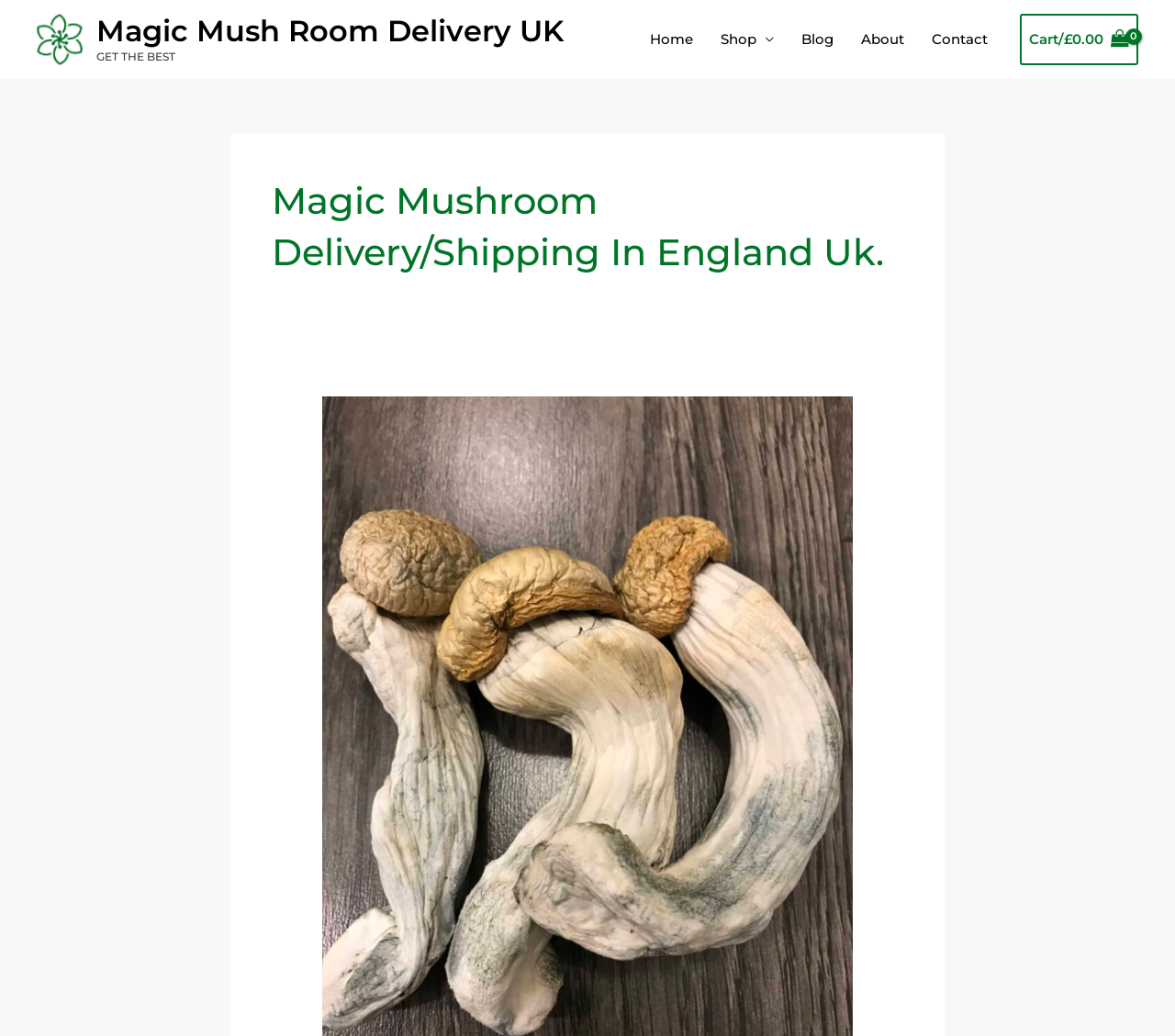Kindly determine the bounding box coordinates of the area that needs to be clicked to fulfill this instruction: "visit magic mushrooms online shop uk".

[0.274, 0.714, 0.726, 0.731]